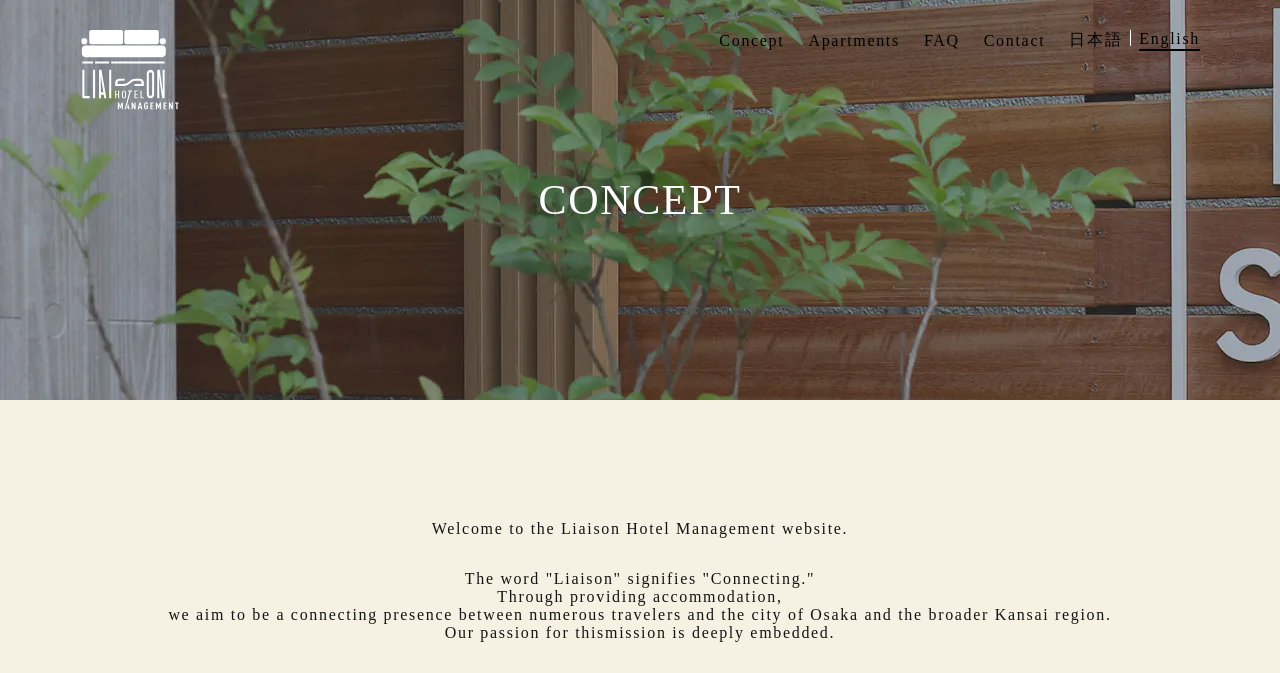What is the language of the website? Using the information from the screenshot, answer with a single word or phrase.

Japanese and English